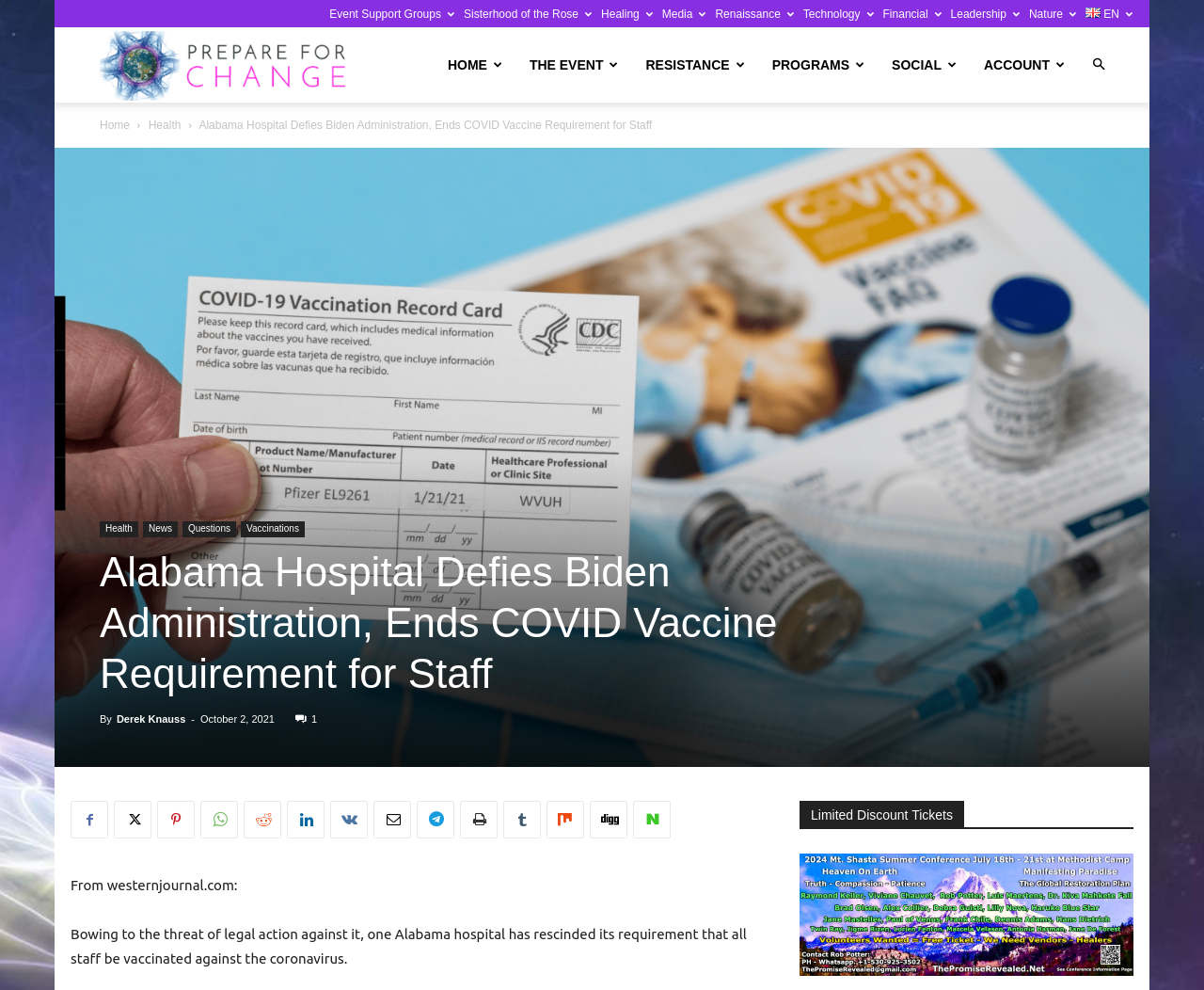Locate the bounding box coordinates of the element I should click to achieve the following instruction: "Read the article about Alabama Hospital".

[0.165, 0.12, 0.542, 0.133]